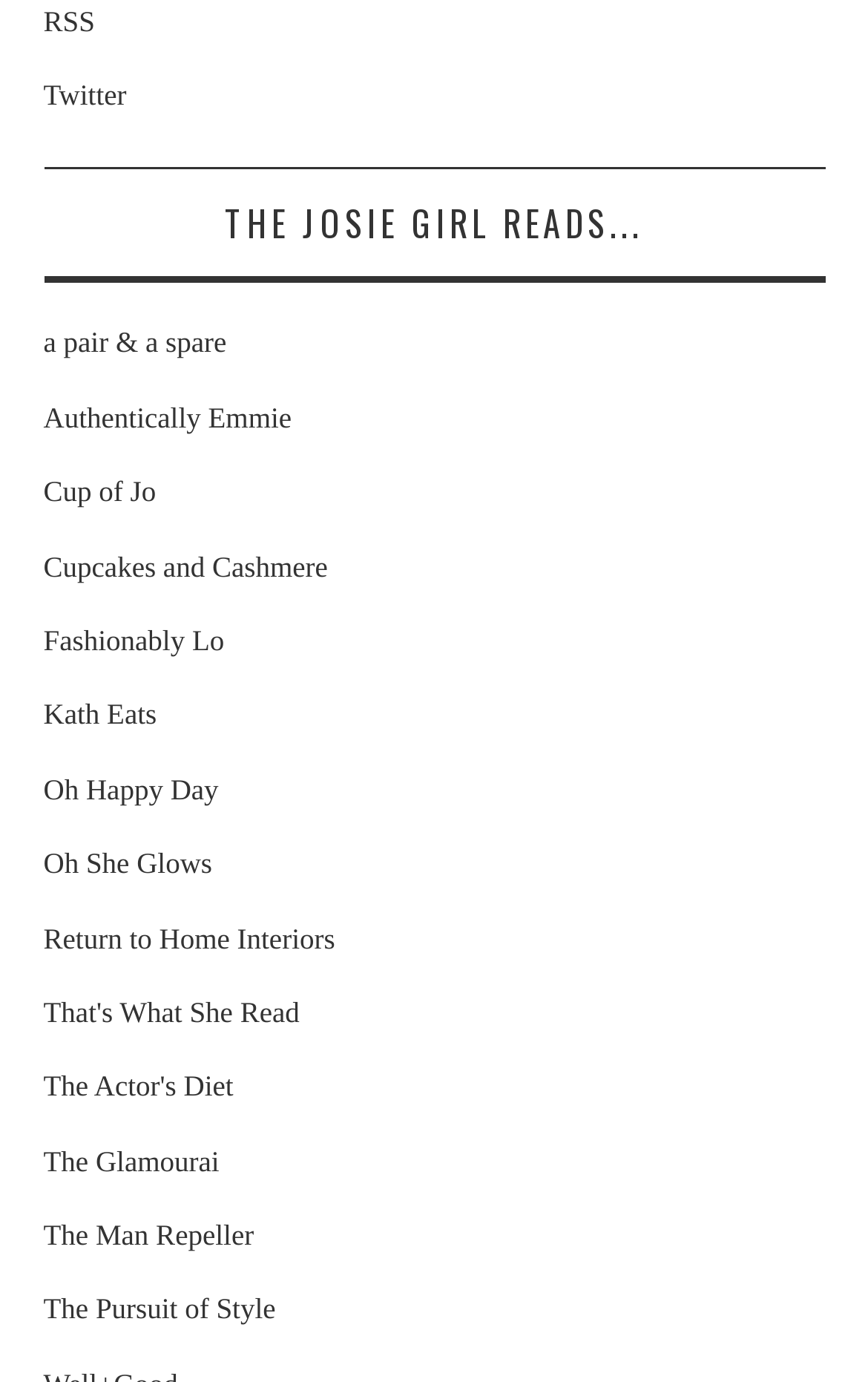Find the bounding box of the element with the following description: "Return to Home Interiors". The coordinates must be four float numbers between 0 and 1, formatted as [left, top, right, bottom].

[0.05, 0.666, 0.386, 0.69]